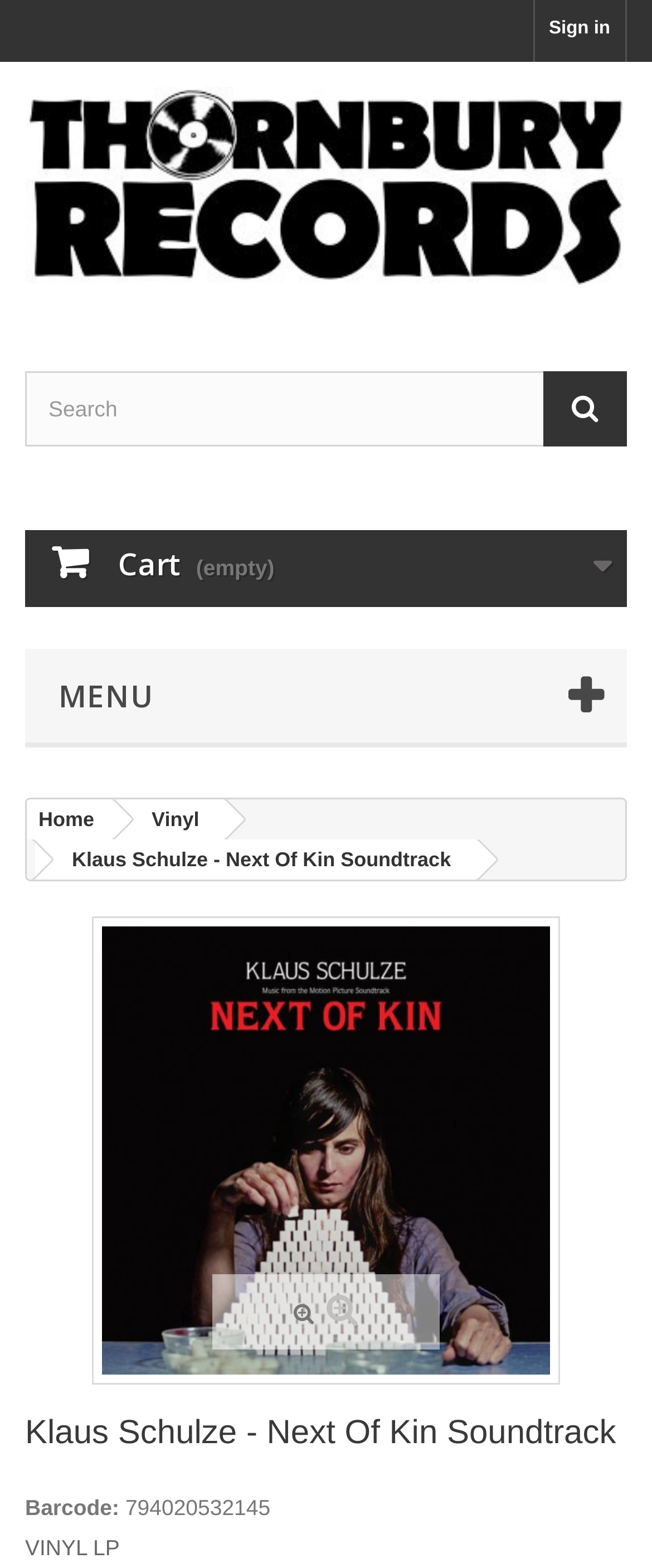Identify the bounding box of the HTML element described as: "Cart 0 Product Products (empty)".

[0.038, 0.338, 0.962, 0.387]